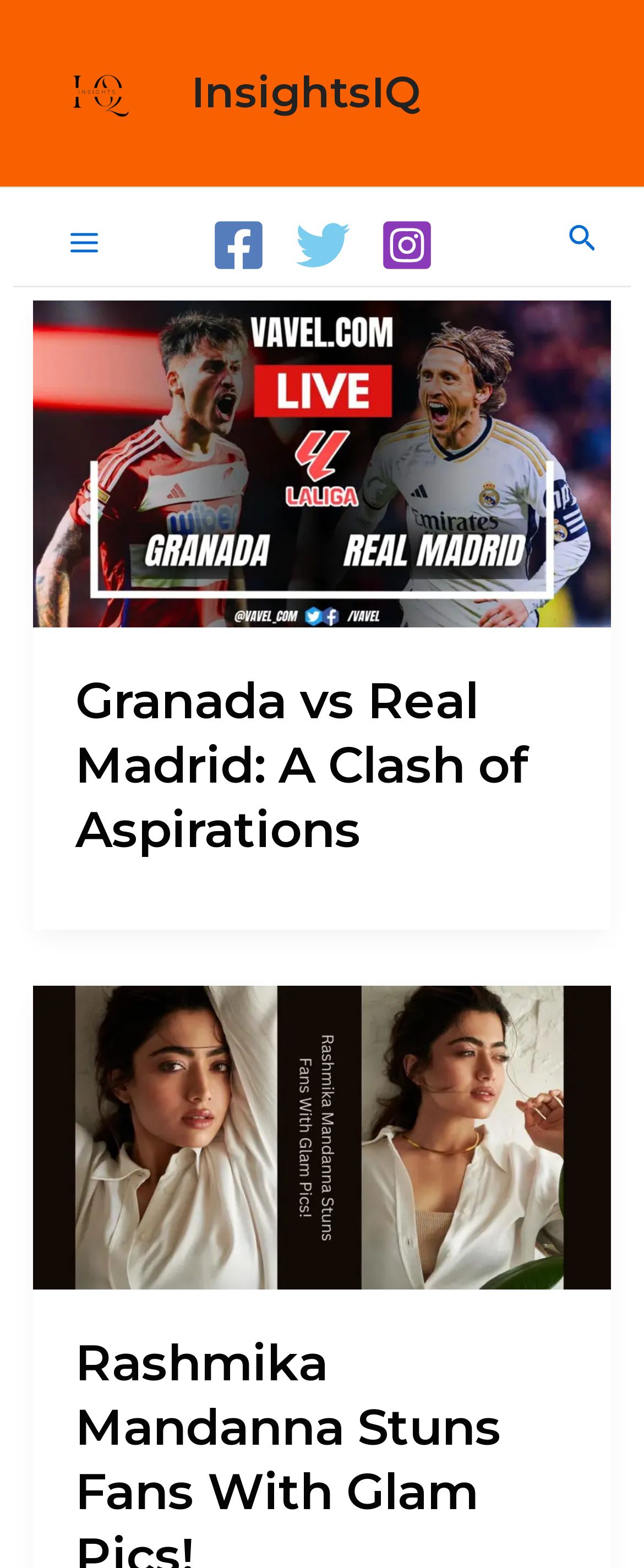Pinpoint the bounding box coordinates of the clickable element to carry out the following instruction: "Click on the InsightsIQ logo."

[0.051, 0.045, 0.254, 0.071]